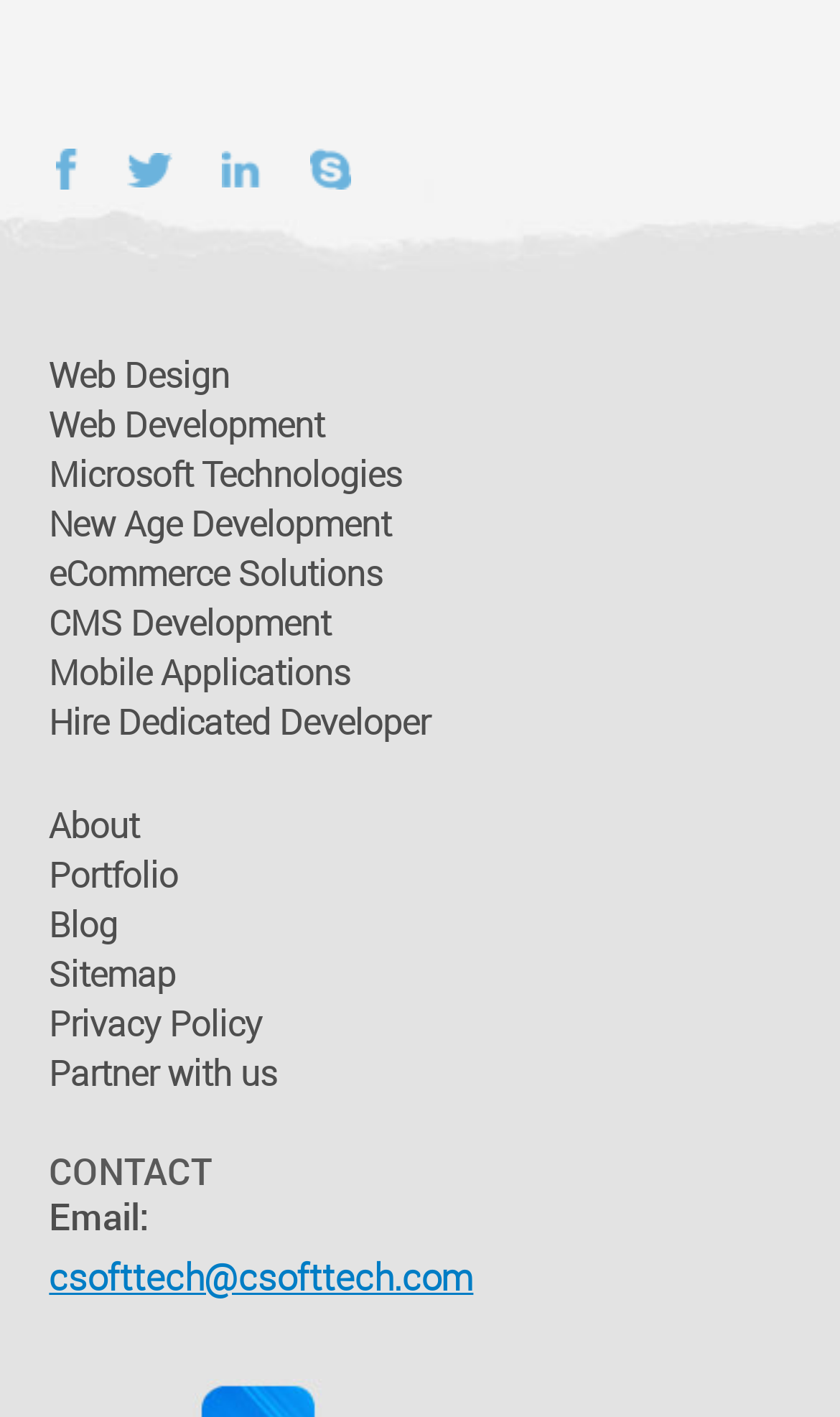Could you highlight the region that needs to be clicked to execute the instruction: "View Web Design"?

[0.058, 0.248, 0.274, 0.282]